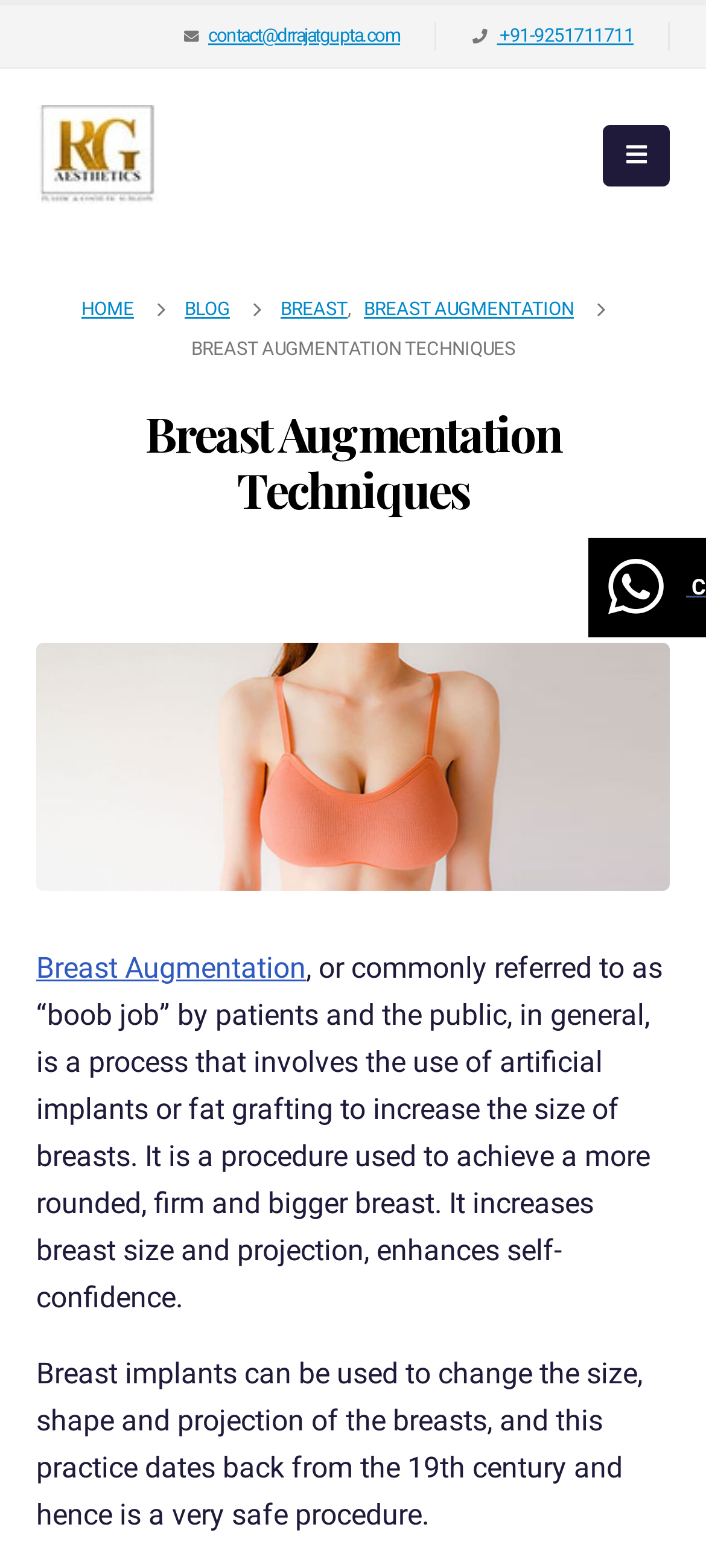Find and provide the bounding box coordinates for the UI element described here: "Breast Augmentation". The coordinates should be given as four float numbers between 0 and 1: [left, top, right, bottom].

[0.051, 0.606, 0.433, 0.628]